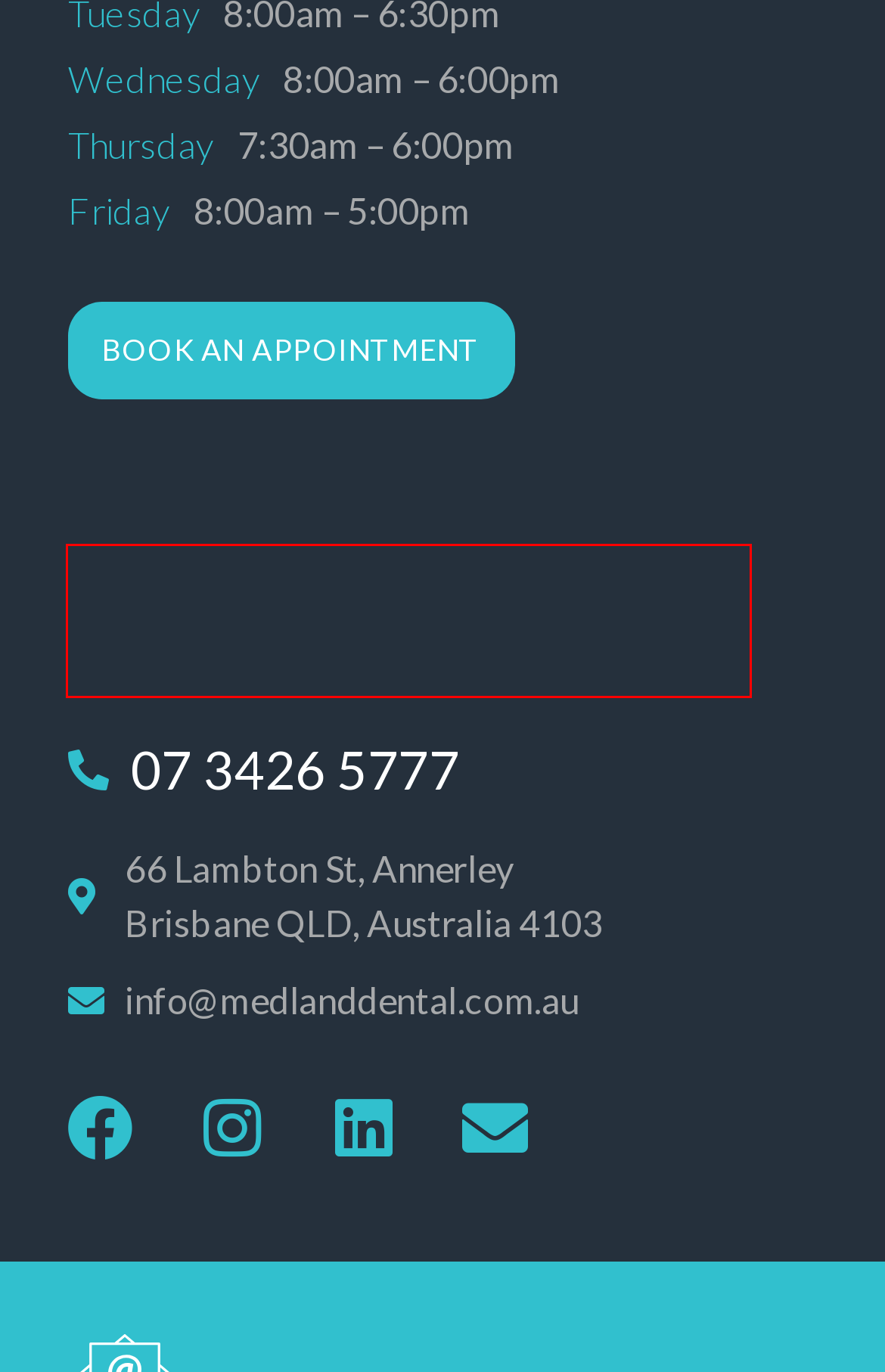Given a screenshot of a webpage with a red bounding box, please pick the webpage description that best fits the new webpage after clicking the element inside the bounding box. Here are the candidates:
A. Contact Us - Medland Dental
B. Privacy Policy - Medland Dental
C. Disclaimer - Medland Dental
D. Charter of patient rights - Medland Dental
E. Hocus Pocus in the Park 2013 - Medland Dental
F. What's On? Christmas Holidays 2013 - Medland Dental
G. Home - Generator
H. Medland - Exceptional Dentistry Since 1959 | Brisbane

H